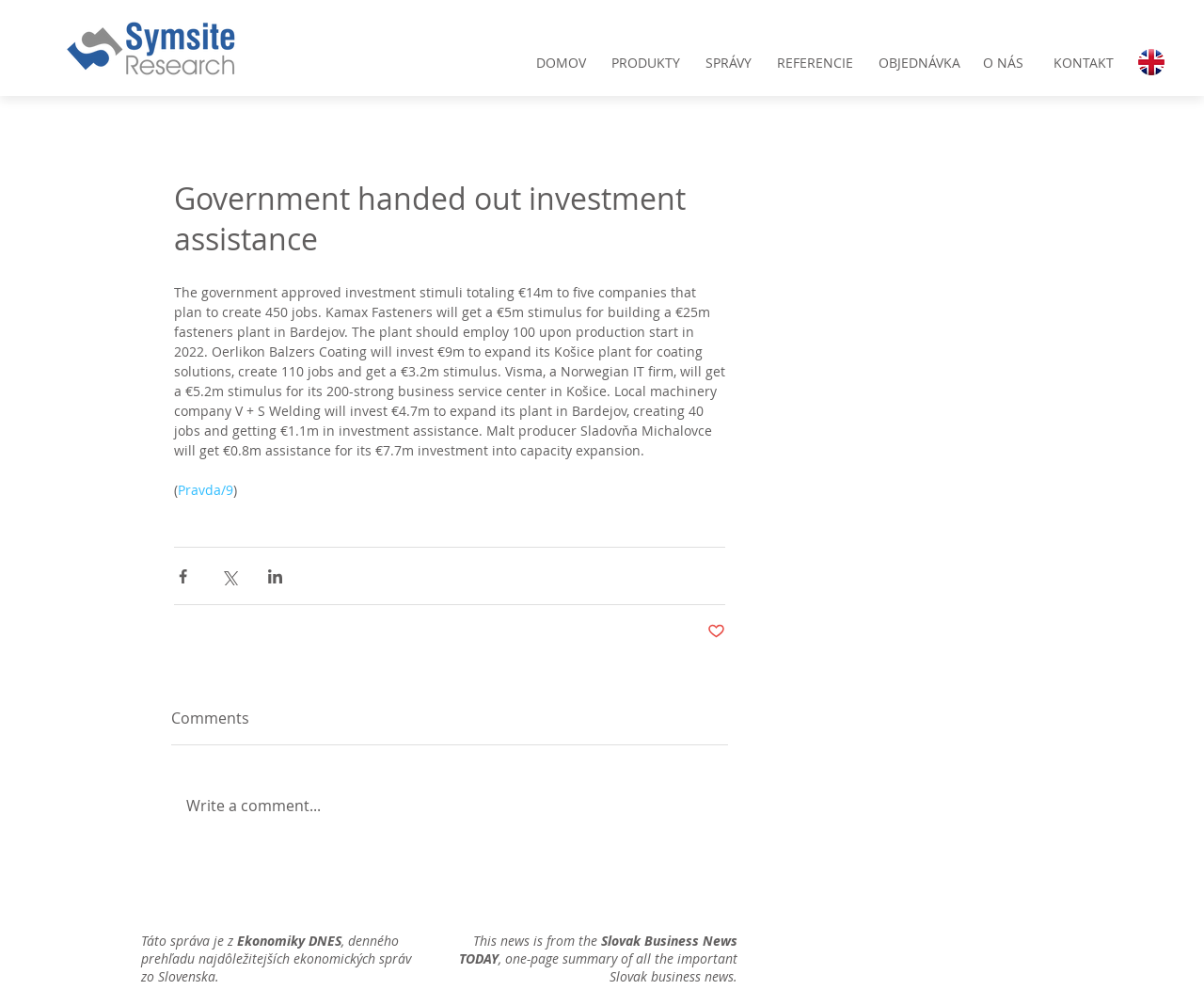Can you find the bounding box coordinates for the UI element given this description: "Atlas Mountain Treks From Marrakech"? Provide the coordinates as four float numbers between 0 and 1: [left, top, right, bottom].

None